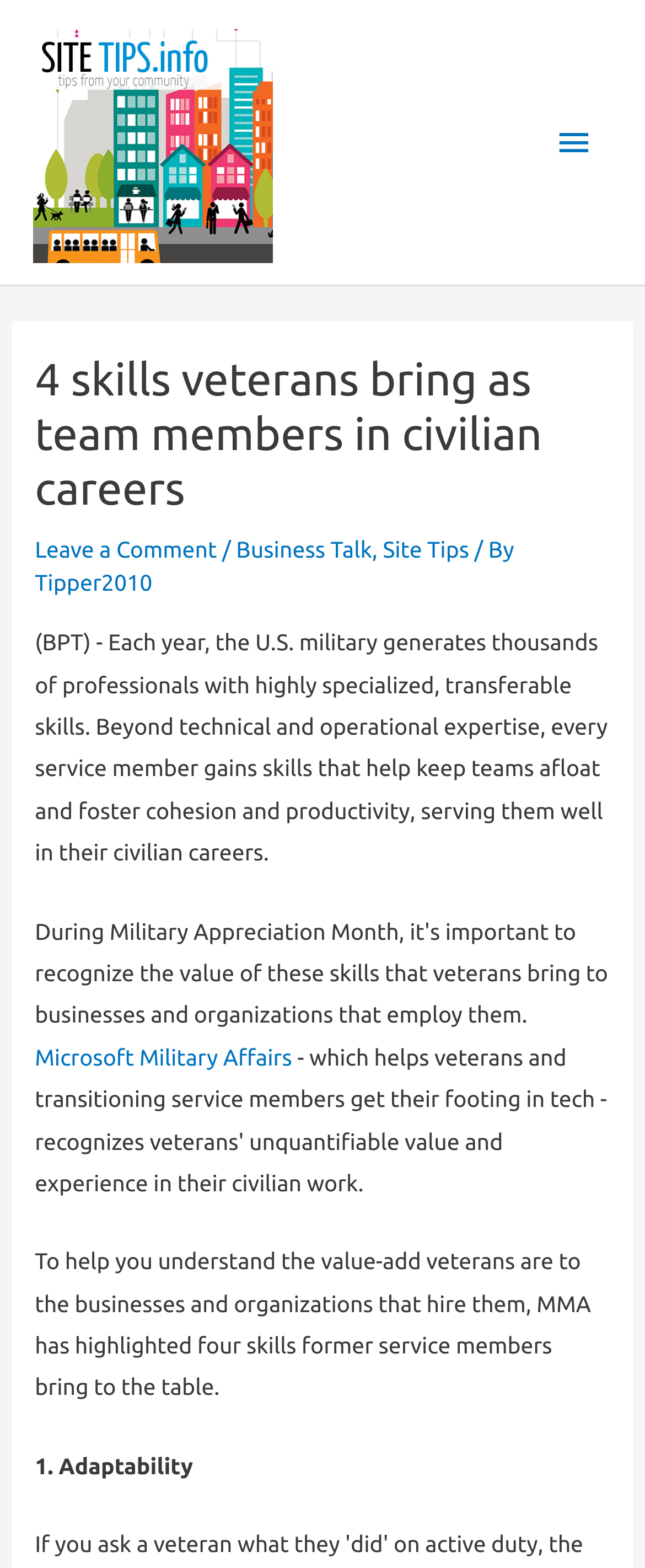How many links are in the main menu?
Answer the question based on the image using a single word or a brief phrase.

4